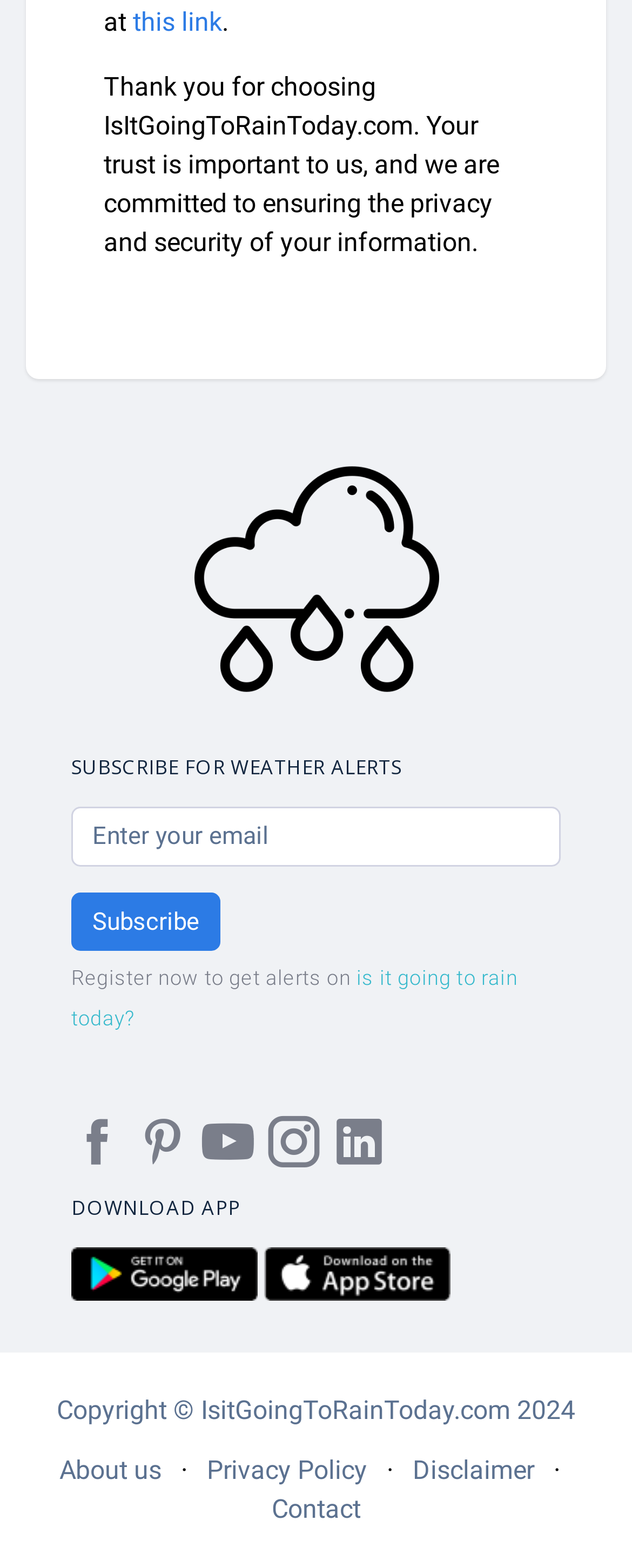Please identify the bounding box coordinates of the clickable region that I should interact with to perform the following instruction: "Check About Us page". The coordinates should be expressed as four float numbers between 0 and 1, i.e., [left, top, right, bottom].

None